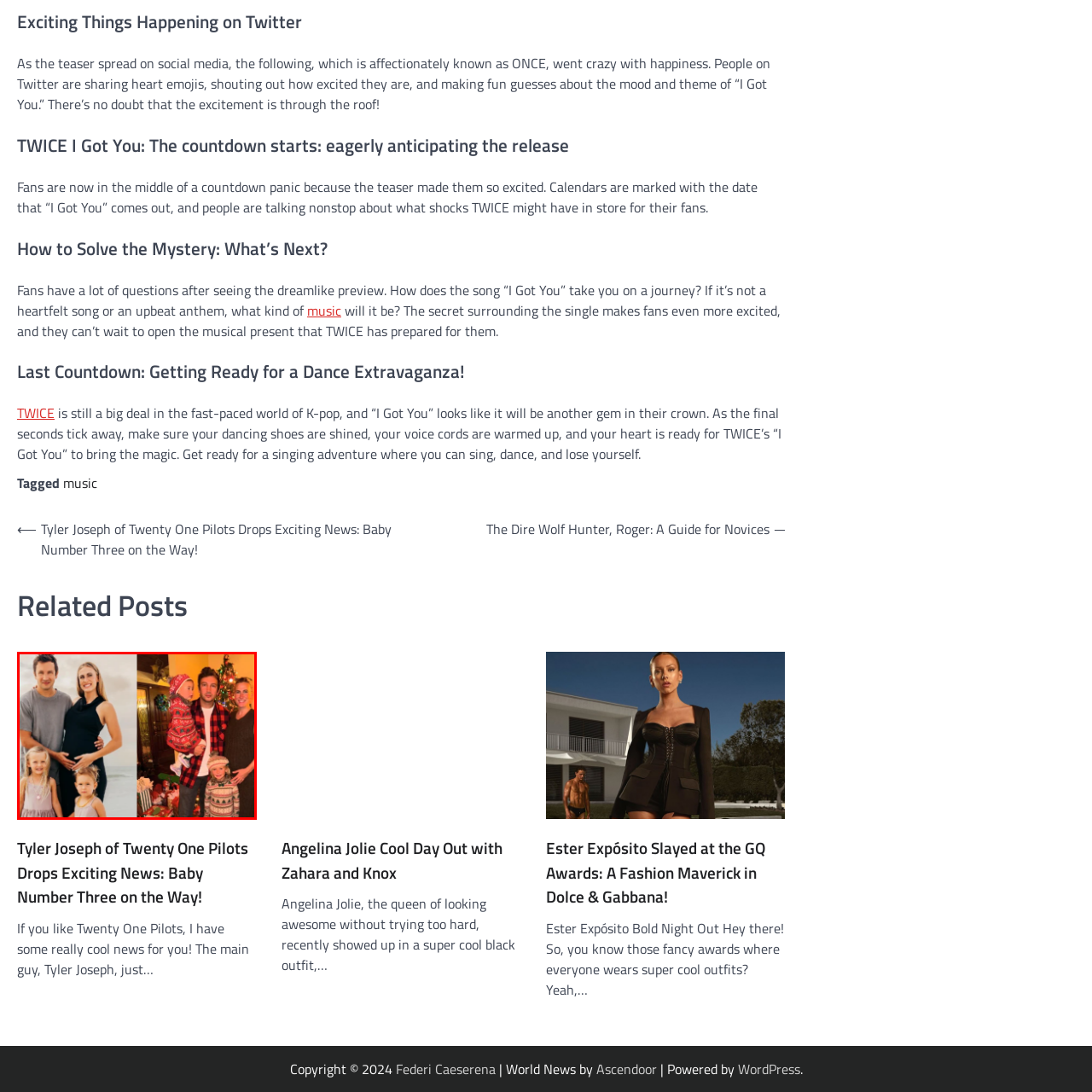How many daughters do the couple have?
Pay attention to the image part enclosed by the red bounding box and answer the question using a single word or a short phrase.

Two